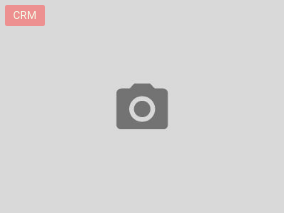What is the main theme of the article?
Use the image to give a comprehensive and detailed response to the question.

The article appears to be discussing strategies for enhancing customer loyalty, as evidenced by the mention of personalization in marketing to foster stronger client relationships, and the use of the CRM icon to reinforce the article's themes.